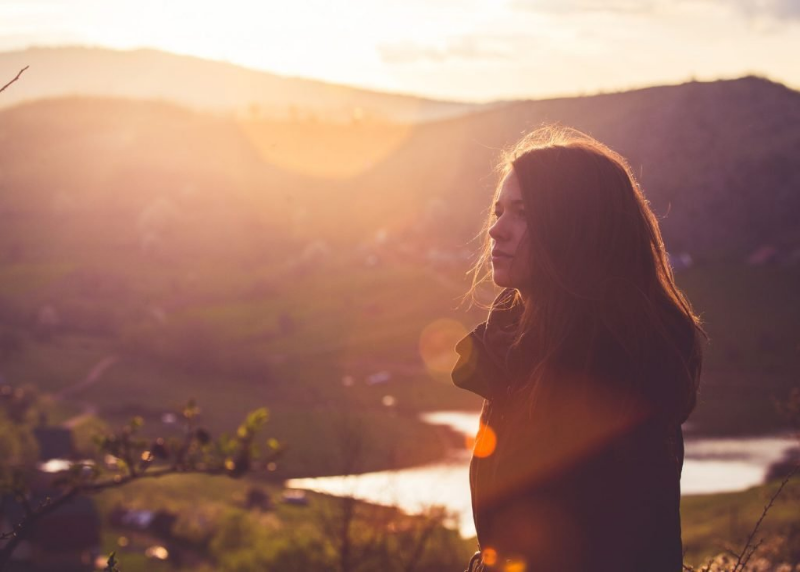Use a single word or phrase to answer the question: What is the woman doing in the image?

gazing off into the distance